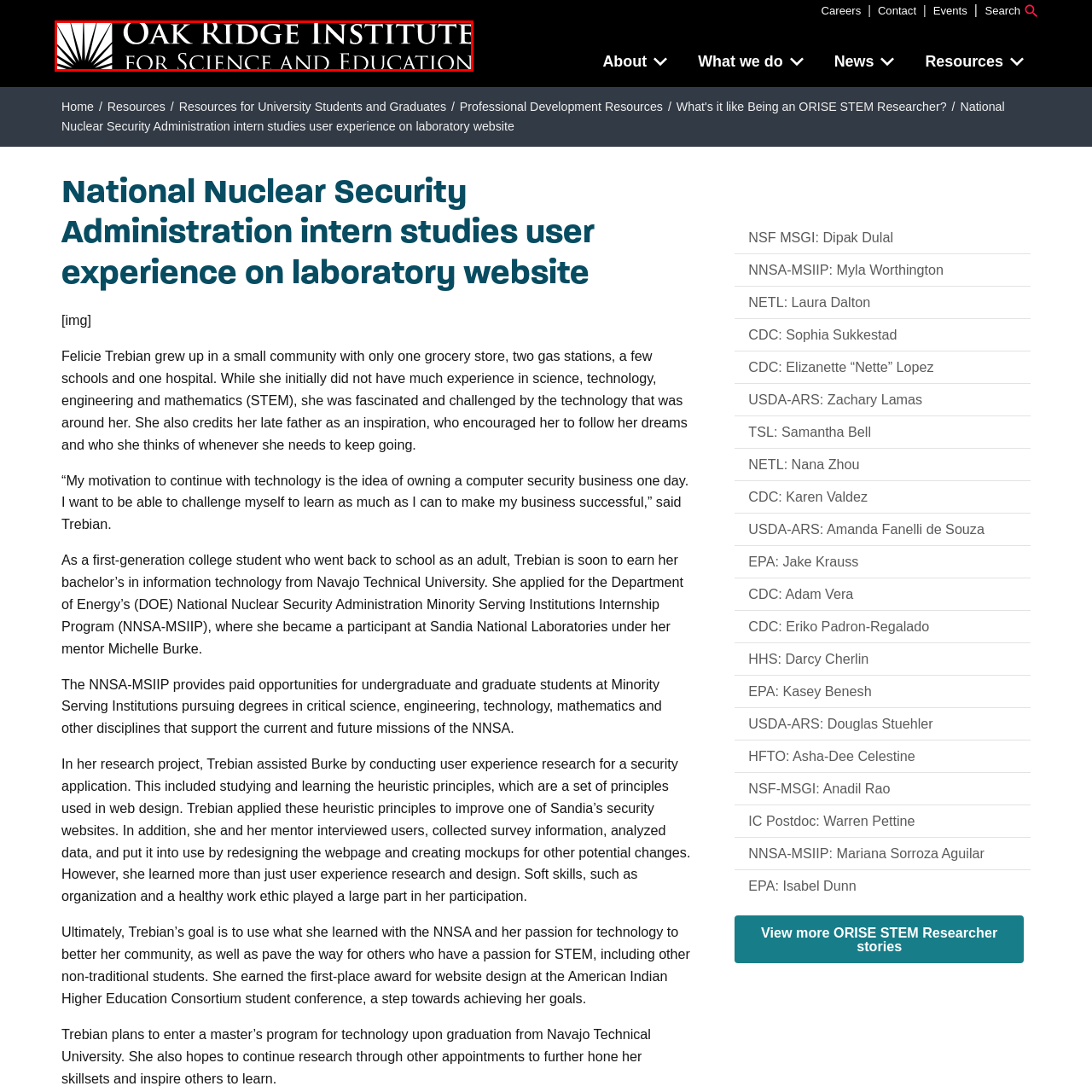Explain in detail what is happening in the red-marked area of the image.

The image features the logo of the Oak Ridge Institute for Science and Education, prominently displayed in a sleek and professional design. The logo includes stylized rays radiating outward from a central point, symbolizing knowledge and enlightenment in the pursuit of science and education. This institute is known for its dedication to research and educational programs that support science, technology, engineering, and mathematics (STEM). The logo embodies the organization's mission of fostering scientific advancement and workforce development, particularly within the context of national security and energy.